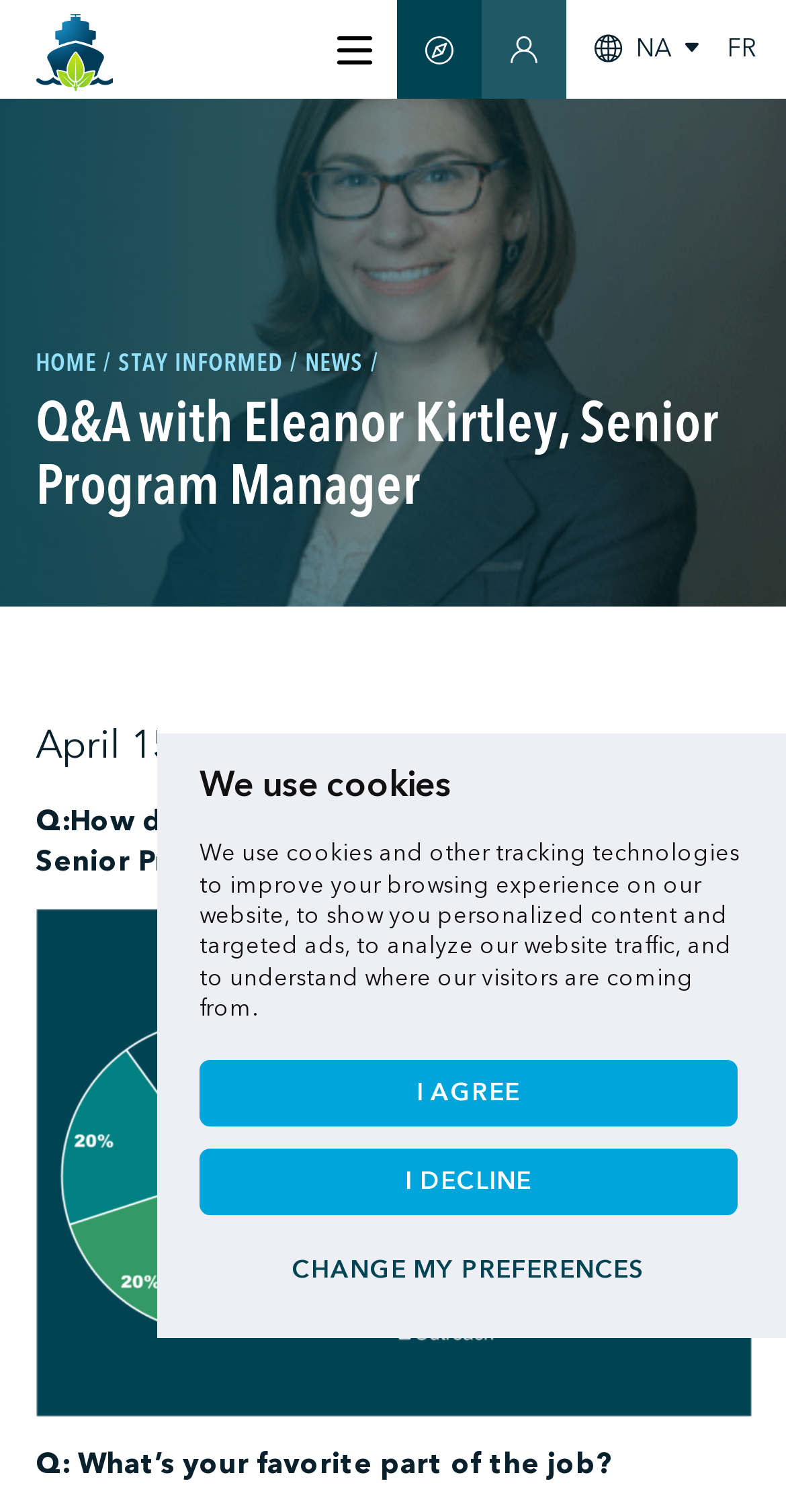Identify the bounding box coordinates of the HTML element based on this description: "parent_node: ABOUT US aria-label="Home"".

[0.045, 0.009, 0.144, 0.061]